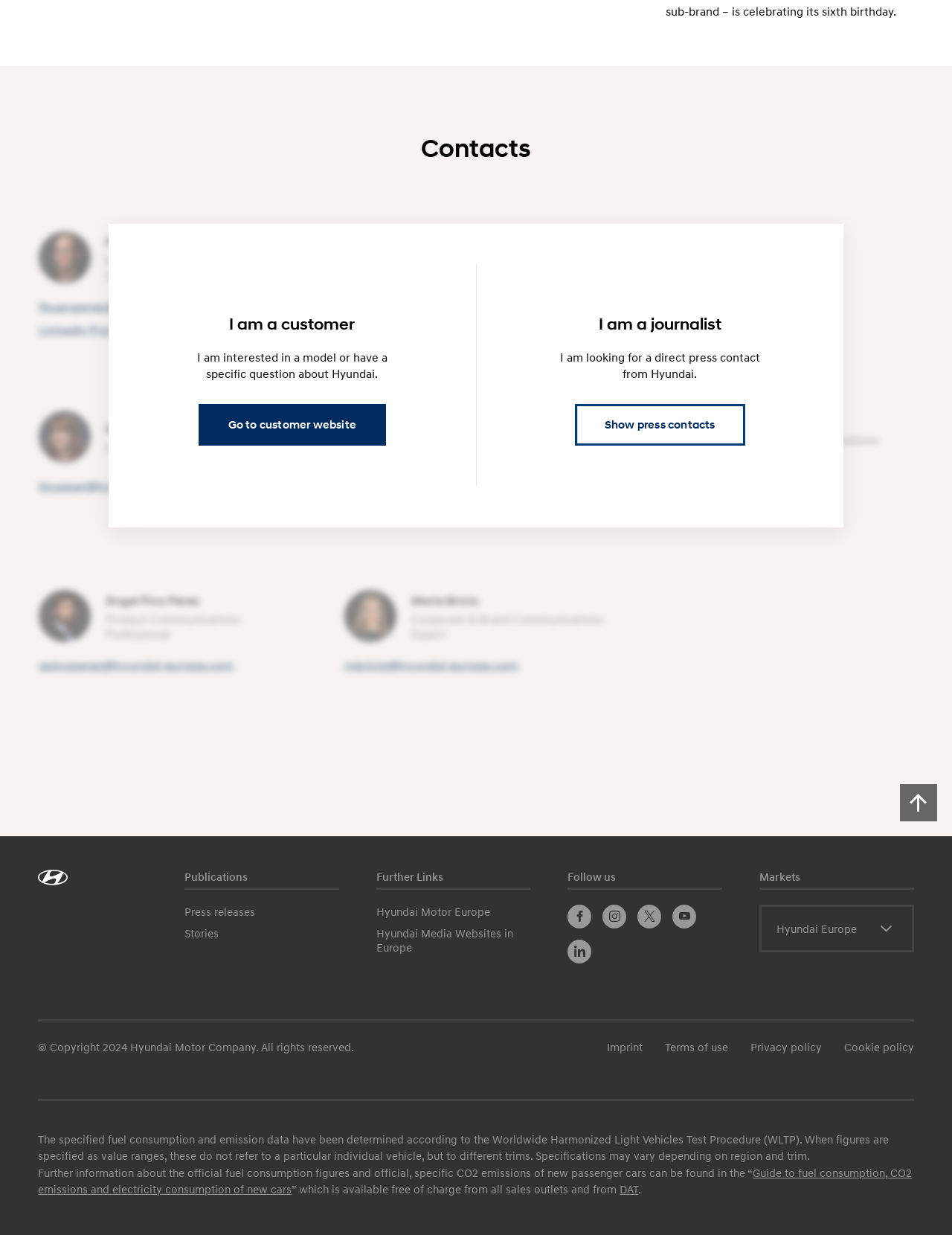Please pinpoint the bounding box coordinates for the region I should click to adhere to this instruction: "View press releases".

[0.194, 0.732, 0.268, 0.743]